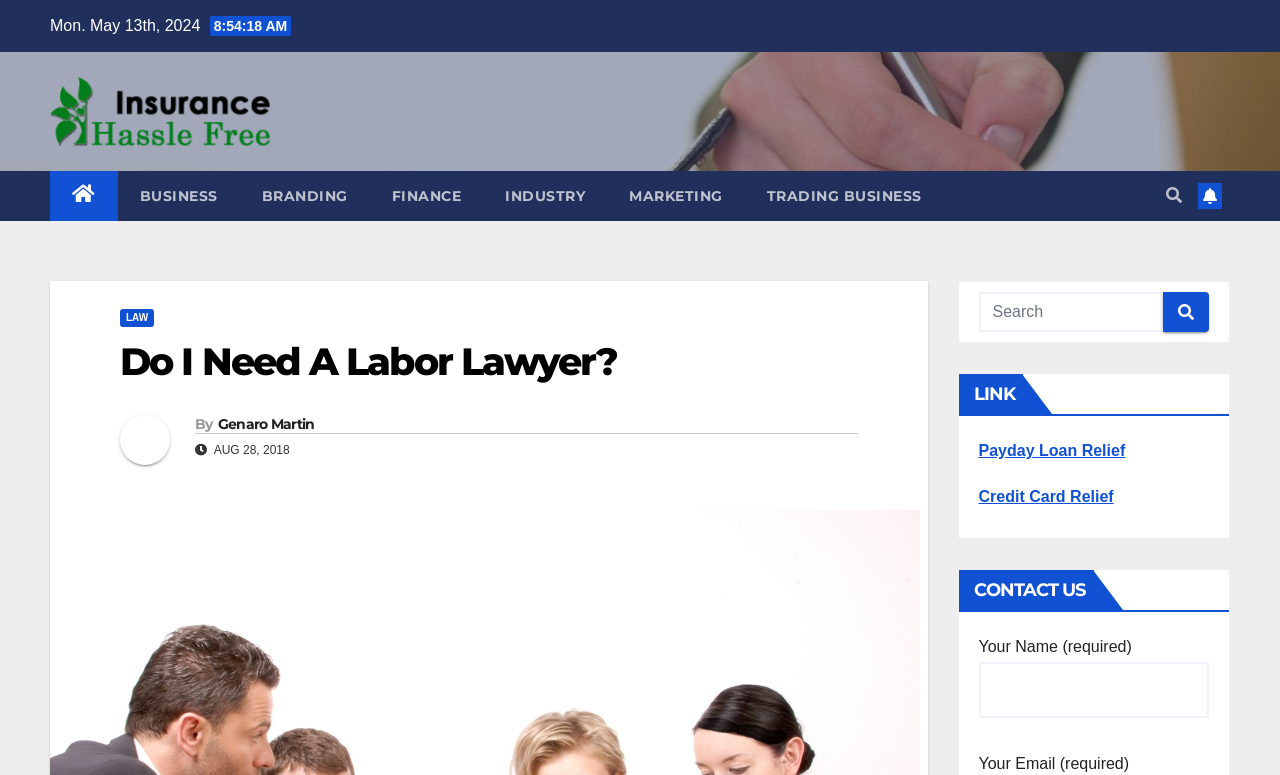Identify the bounding box coordinates of the clickable region to carry out the given instruction: "Click the 'LAW' link".

[0.094, 0.399, 0.12, 0.422]